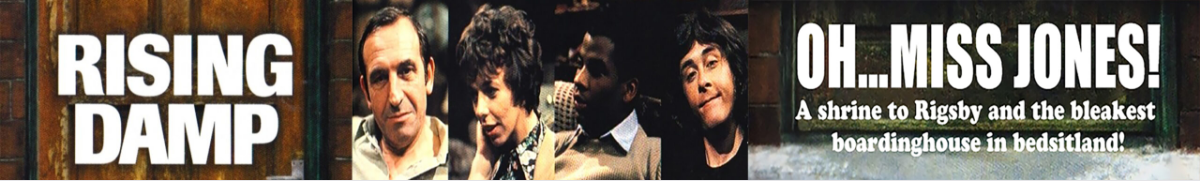What is the name of the focal character mentioned in the caption?
Answer the question in as much detail as possible.

The caption 'OH... MISS JONES!' appears boldly, suggesting that Miss Jones is a focal character in the sitcom and is involved in comedic situations.